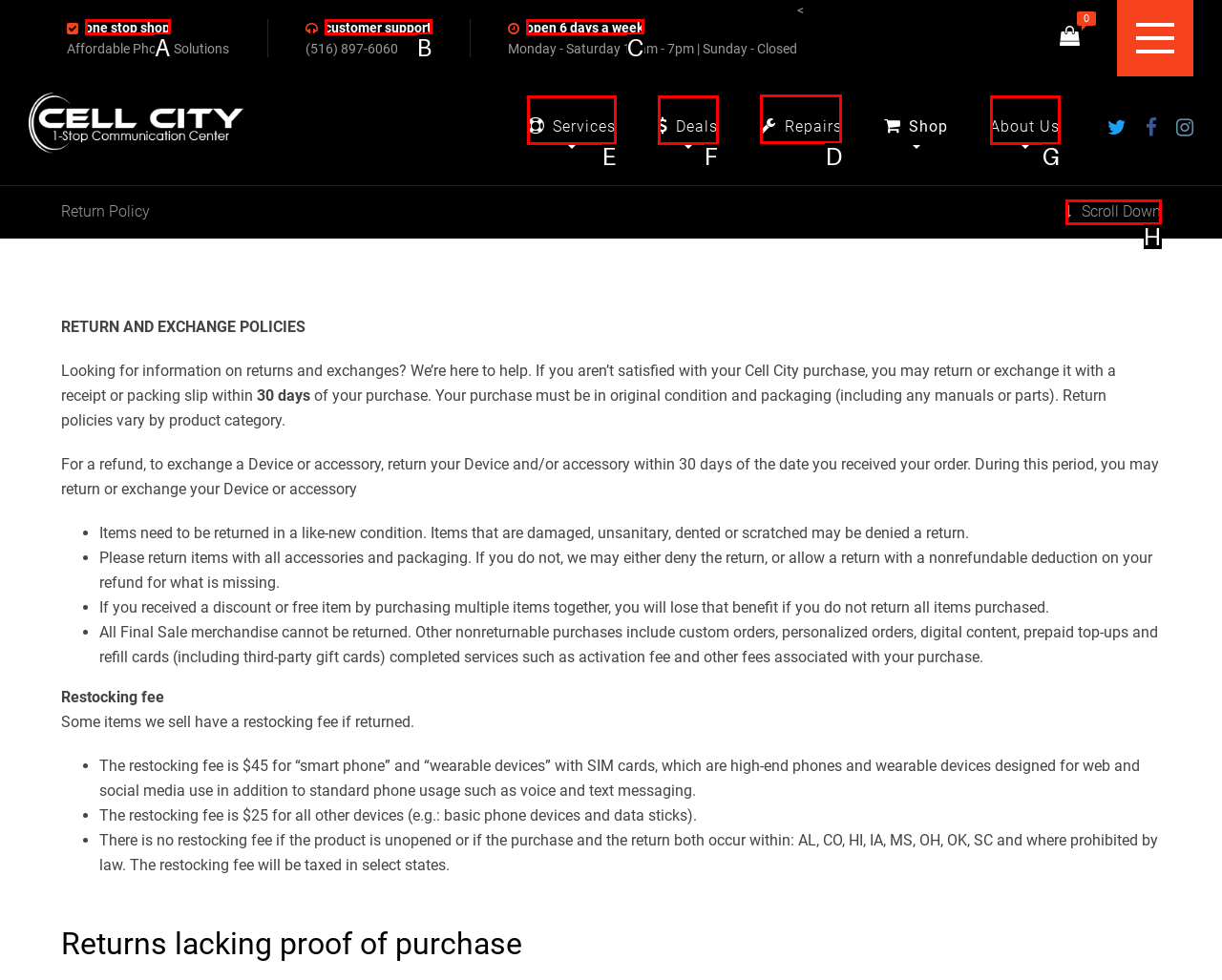Select the appropriate HTML element to click for the following task: Open 'Repairs'
Answer with the letter of the selected option from the given choices directly.

D